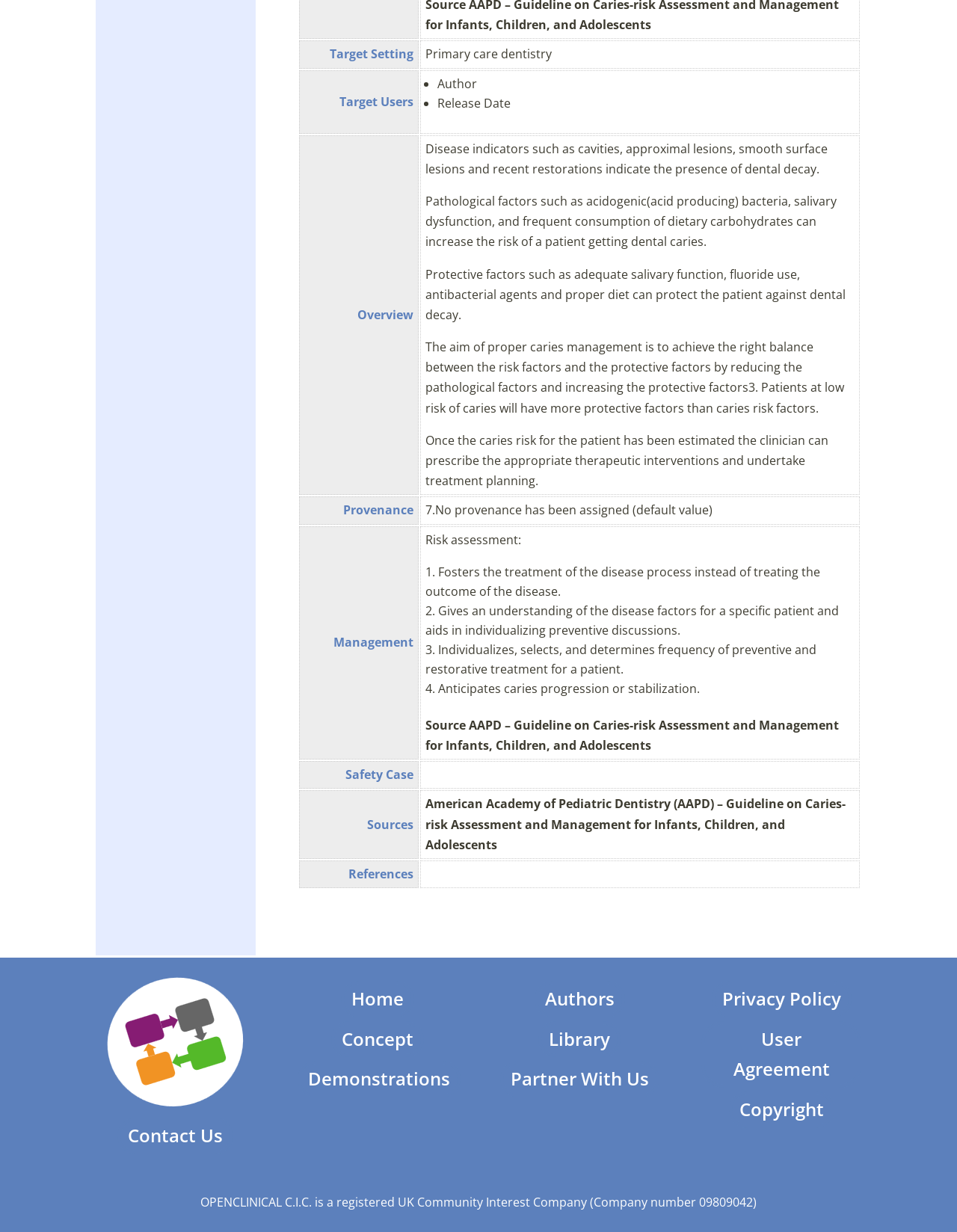Identify the bounding box coordinates of the region that should be clicked to execute the following instruction: "Click on the 'Home' link".

[0.356, 0.796, 0.433, 0.826]